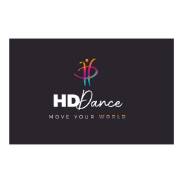What is the symbolic meaning of the colors used in the logo?
Offer a detailed and exhaustive answer to the question.

The caption explains that the logo features a stylized figure in motion, rendered in shades of pink, orange, and blue, which symbolize energy and creativity, conveying a sense of excitement and passion for dance.